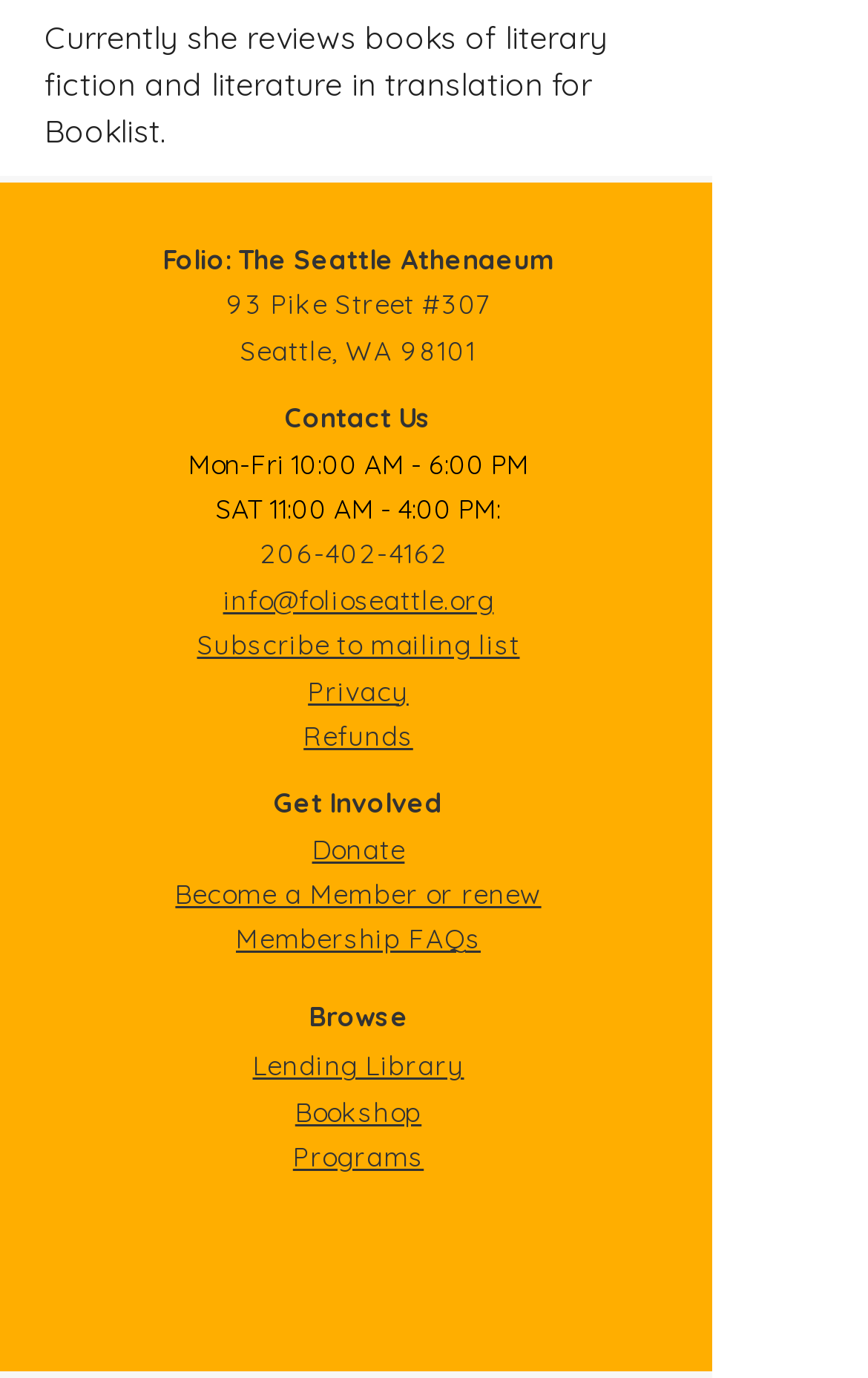What is the email address to contact Folio: The Seattle Athenaeum?
Look at the screenshot and give a one-word or phrase answer.

info@folioseattle.org